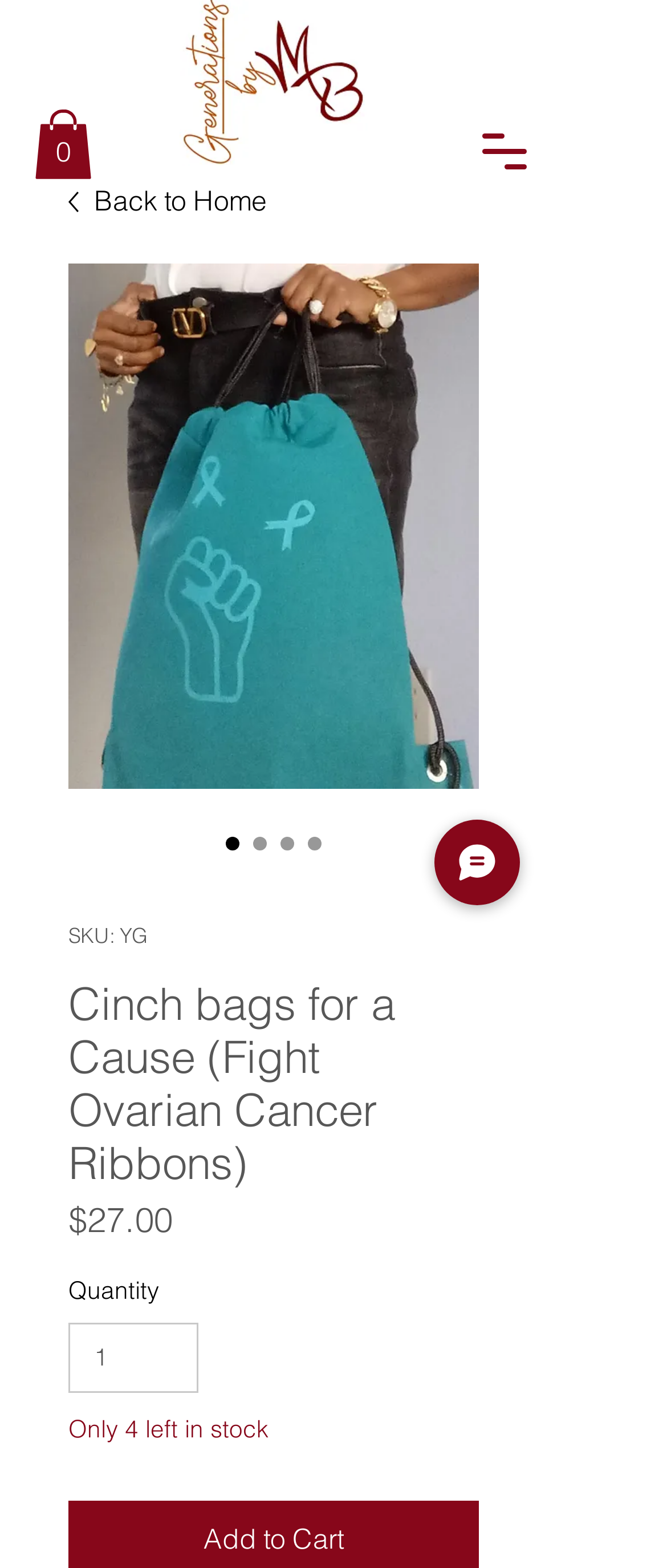Determine which piece of text is the heading of the webpage and provide it.

Cinch bags for a Cause (Fight Ovarian Cancer Ribbons)